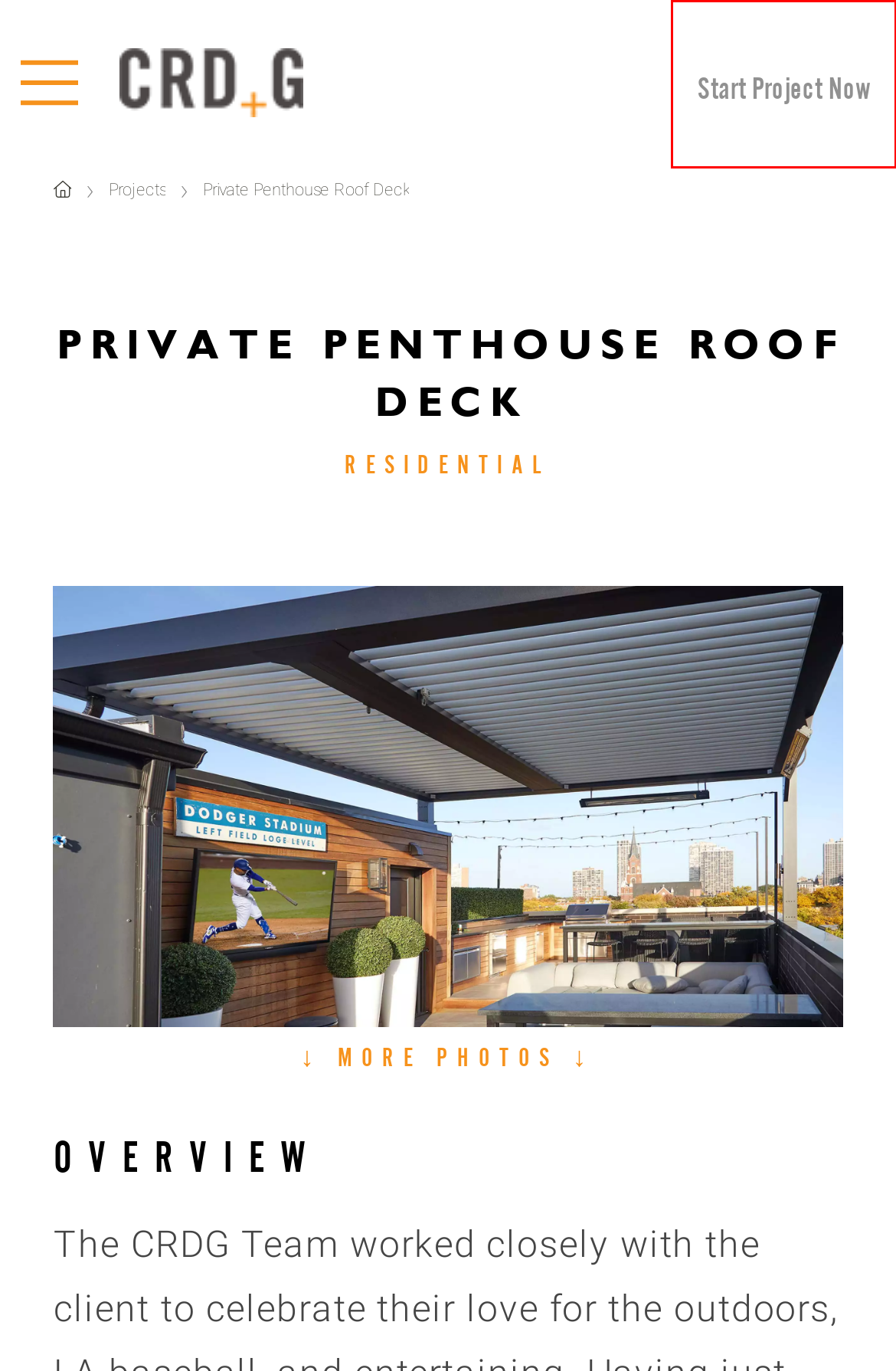You are presented with a screenshot of a webpage containing a red bounding box around an element. Determine which webpage description best describes the new webpage after clicking on the highlighted element. Here are the candidates:
A. Award Winning Chicago Roof Deck Company
B. Monika Swift | Team | Chicago Roof Deck + Garden
C. Ground Level | Projects | Chicago Roof Deck + Garden
D. Let's start the project
E. Residential Projects | Chicago Roof Deck + Garden
F. Jared Correa | Team | Chicago Roof Deck + Garden
G. Projects | Chicago Roof Deck + Garden
H. Privacy Policy | Chicago Roof Deck + Garden

D